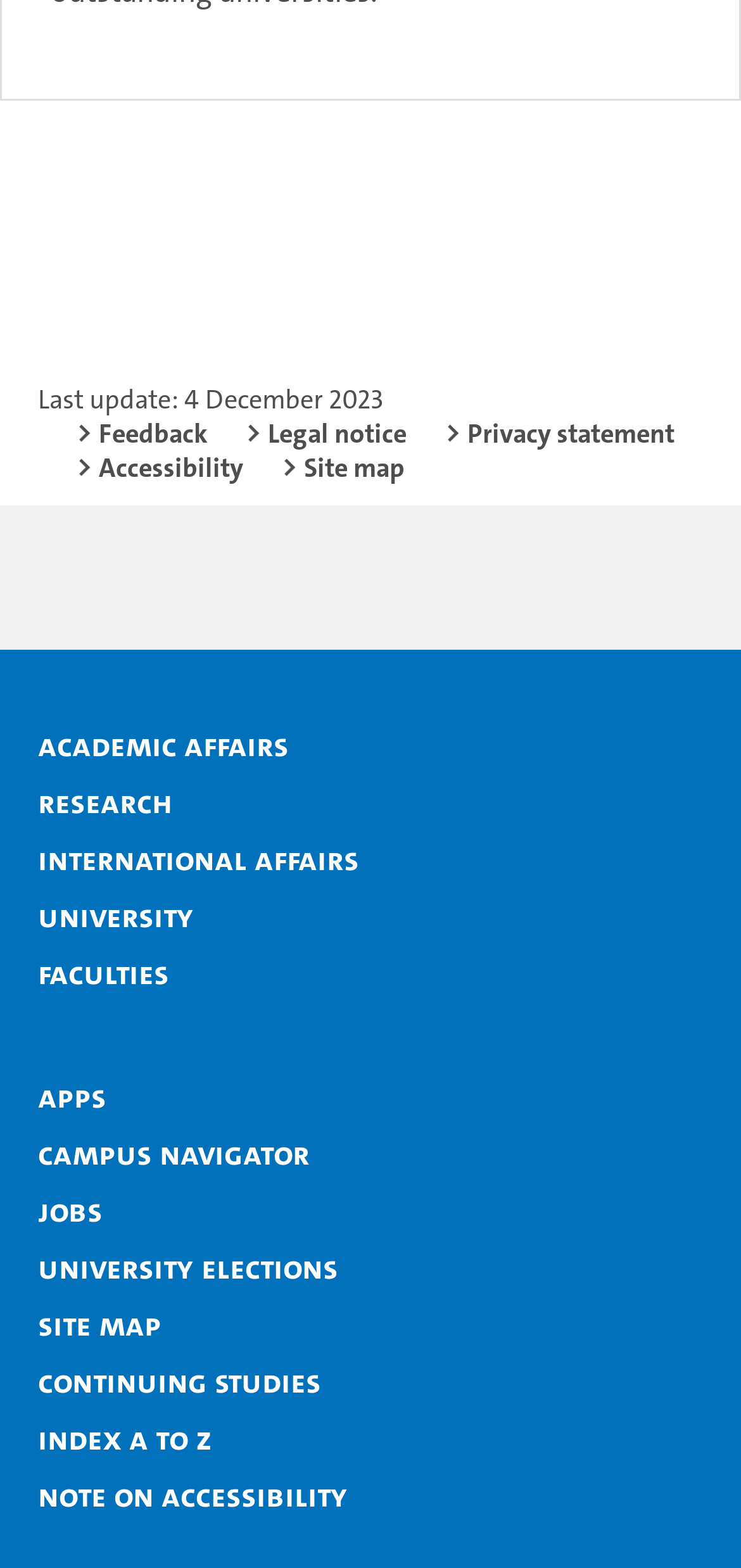Determine the bounding box coordinates of the element that should be clicked to execute the following command: "Check Jobs".

[0.051, 0.758, 0.179, 0.785]